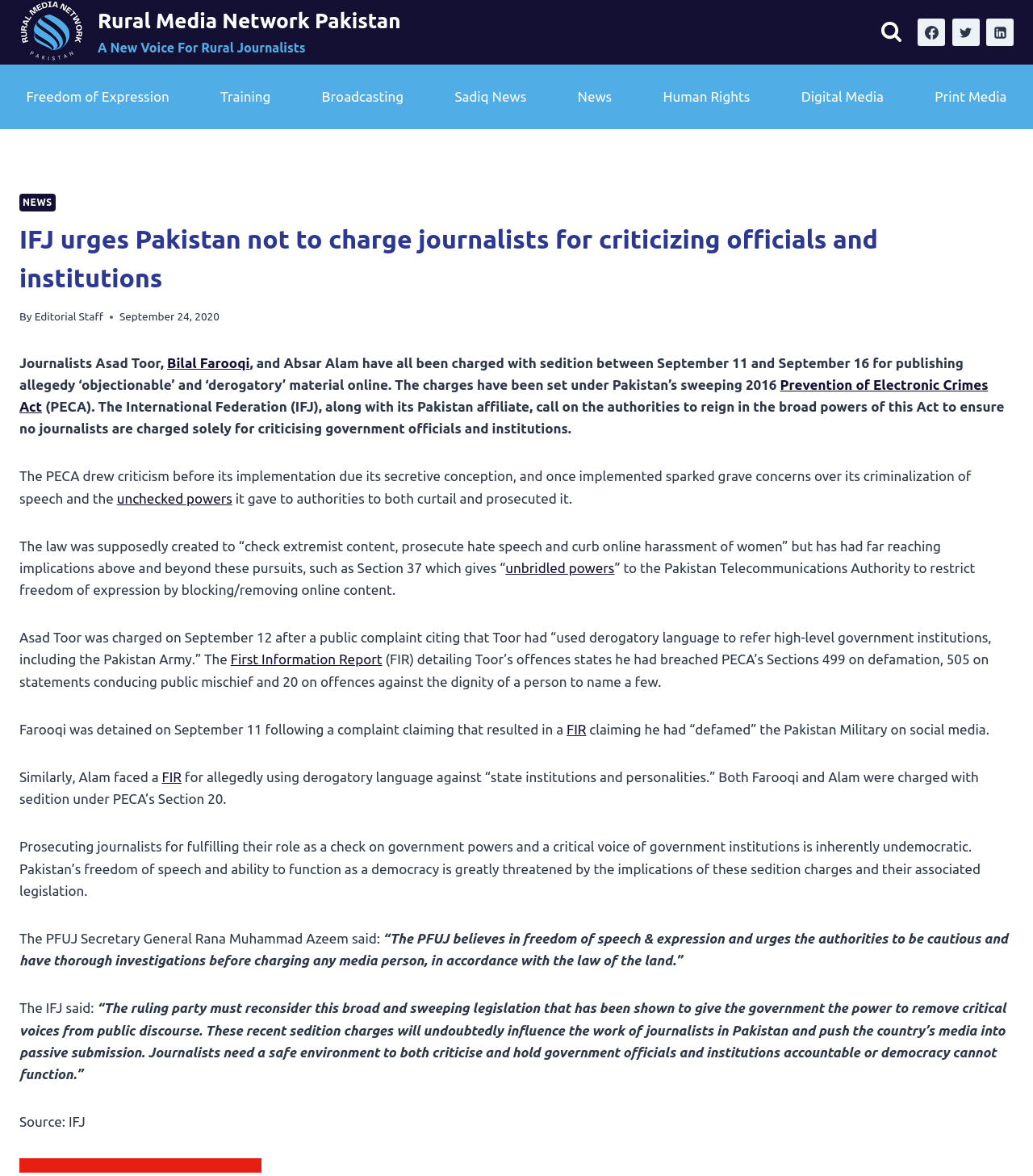Kindly determine the bounding box coordinates for the clickable area to achieve the given instruction: "Share via Facebook".

None